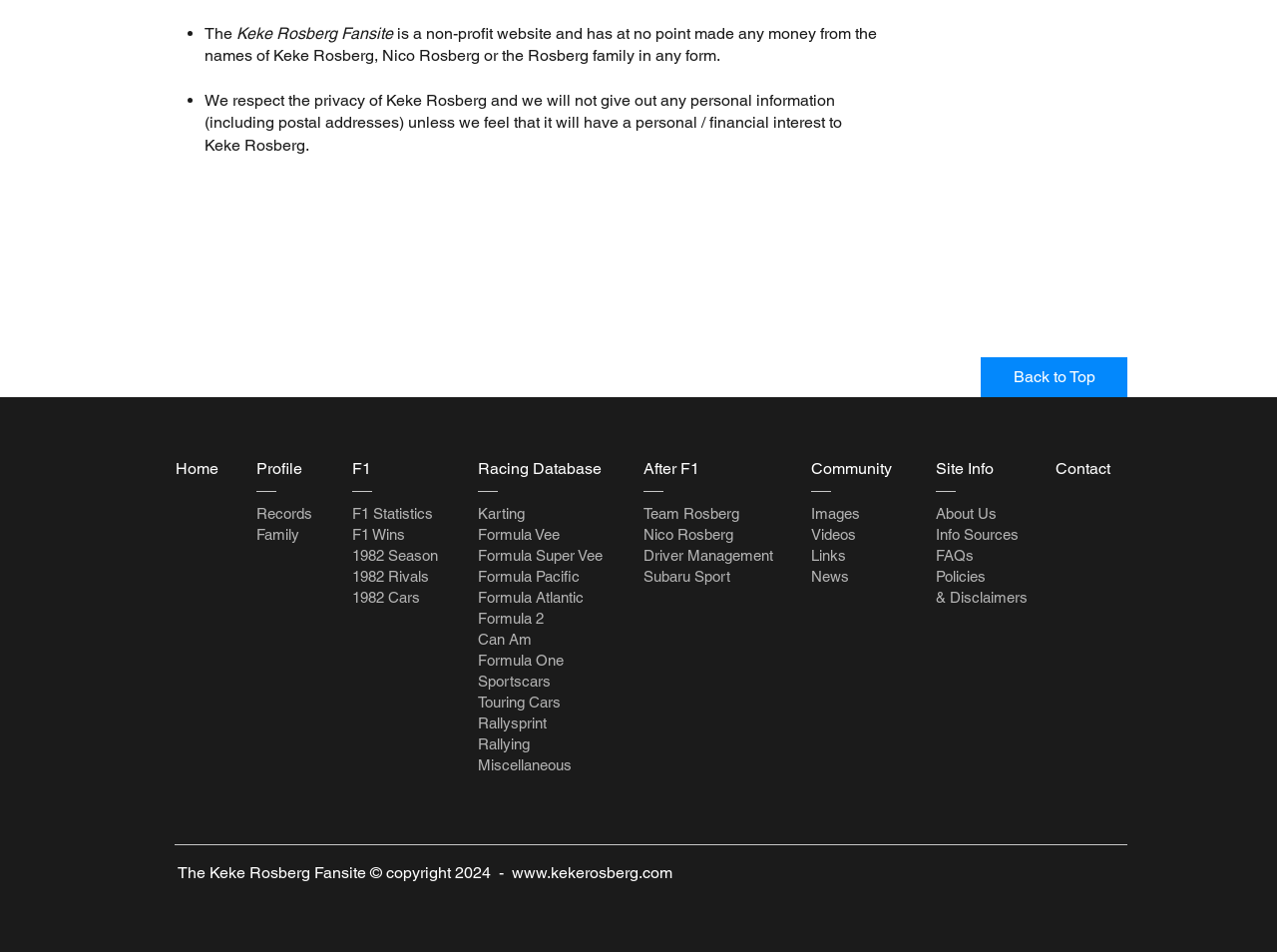Locate the bounding box of the UI element defined by this description: "Driver Management Subaru Sport". The coordinates should be given as four float numbers between 0 and 1, formatted as [left, top, right, bottom].

[0.504, 0.575, 0.605, 0.615]